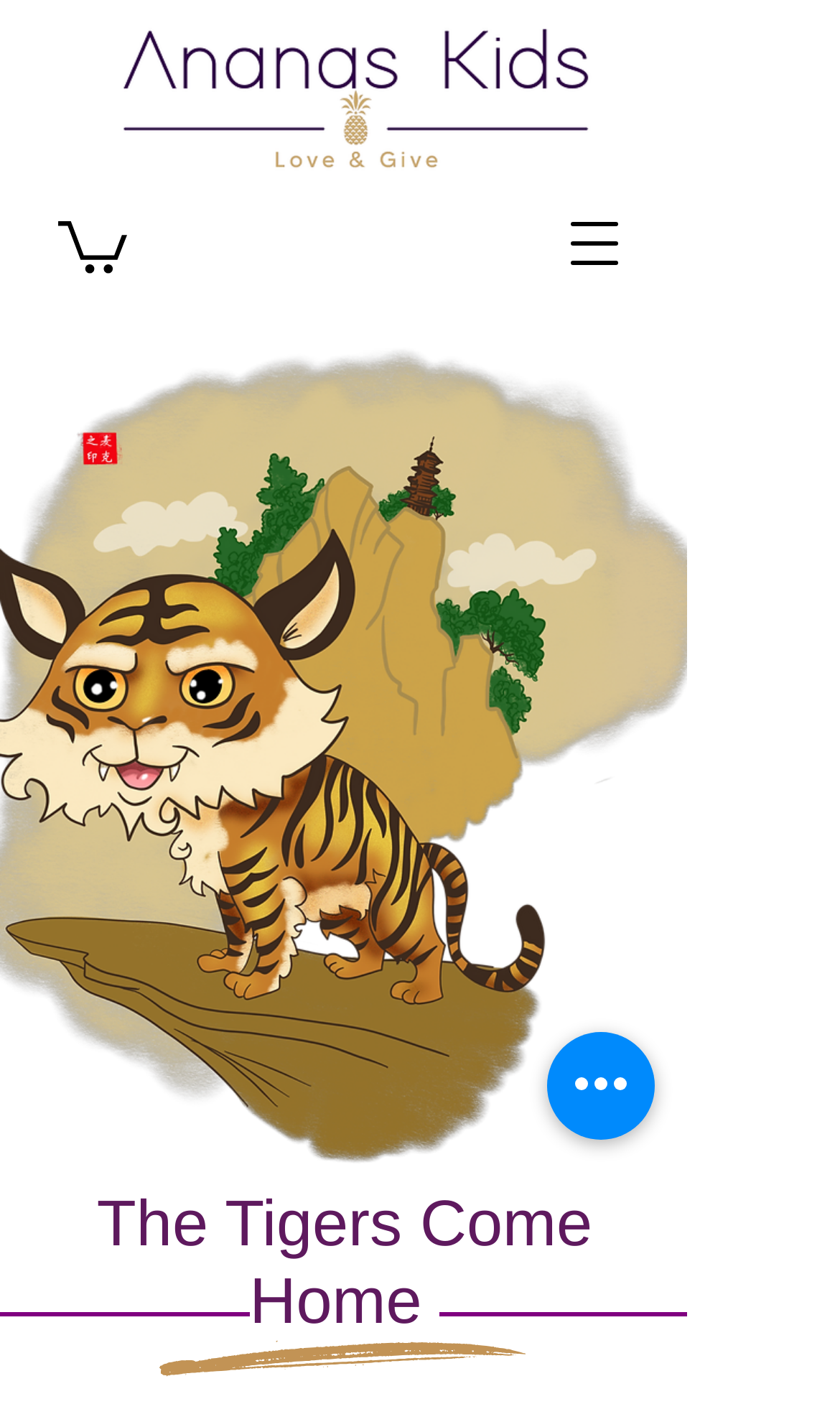Please answer the following question using a single word or phrase: 
Is there a navigation menu on the webpage?

Yes